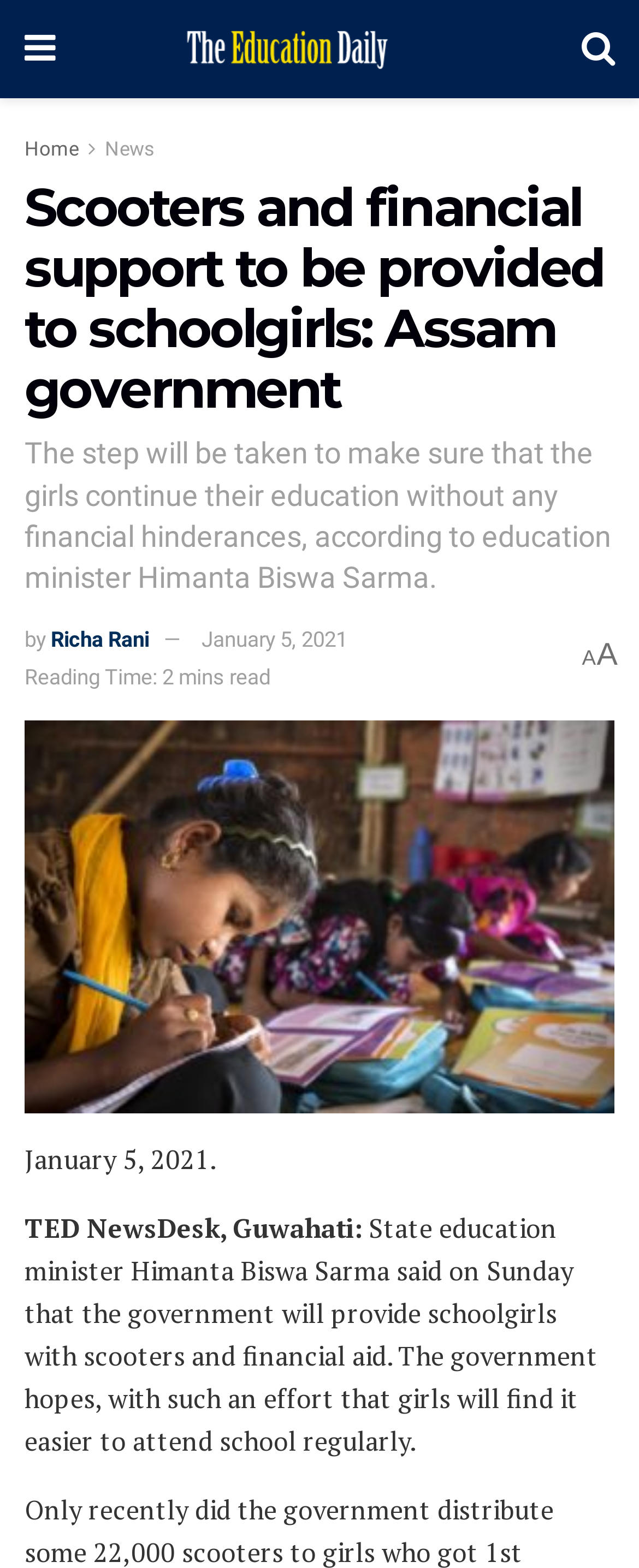Who is the education minister of Assam?
Refer to the image and provide a detailed answer to the question.

The answer can be found in the second heading of the webpage, which states 'The step will be taken to make sure that the girls continue their education without any financial hinderances, according to education minister Himanta Biswa Sarma.'